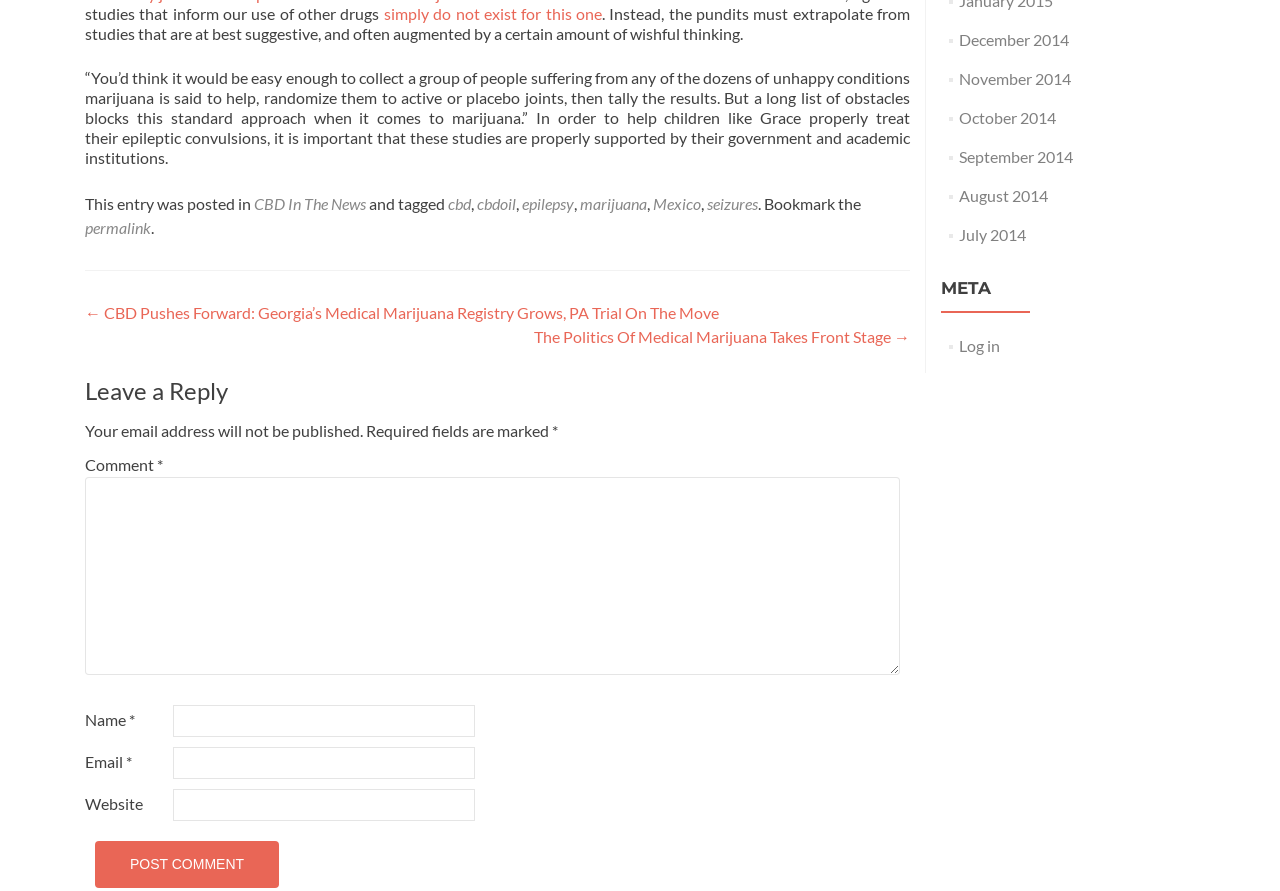Predict the bounding box of the UI element that fits this description: "parent_node: Email * aria-describedby="email-notes" name="email"".

[0.135, 0.838, 0.371, 0.874]